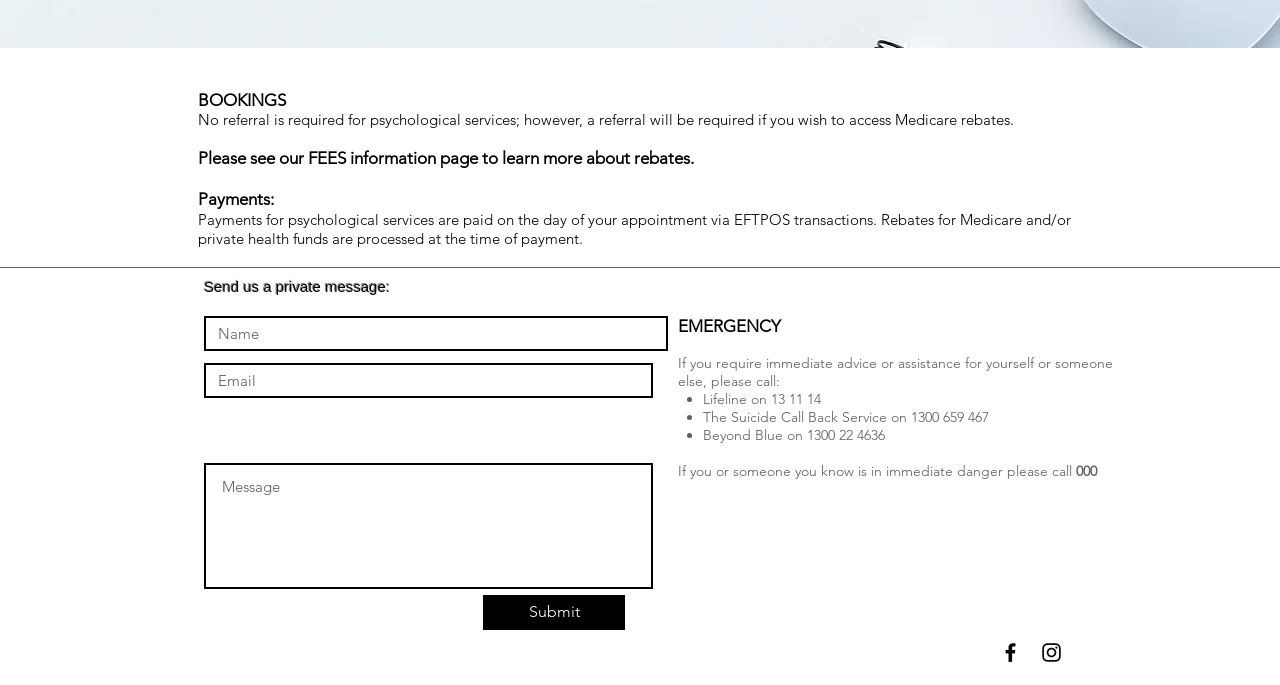Determine the bounding box coordinates of the UI element described below. Use the format (top-left x, top-left y, bottom-right x, bottom-right y) with floating point numbers between 0 and 1: aria-label="Email" name="email" placeholder="Email"

[0.159, 0.53, 0.51, 0.581]